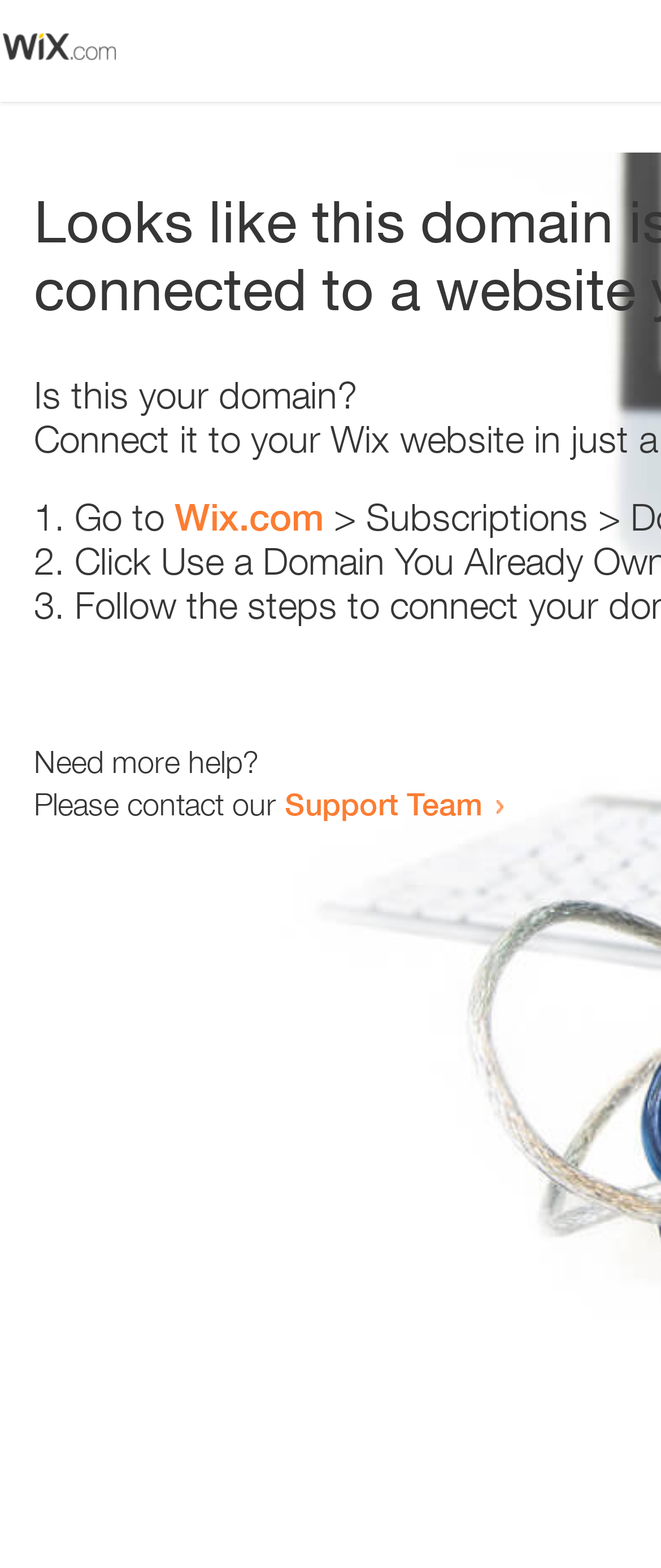Predict the bounding box coordinates of the UI element that matches this description: "Wix.com". The coordinates should be in the format [left, top, right, bottom] with each value between 0 and 1.

[0.264, 0.316, 0.49, 0.344]